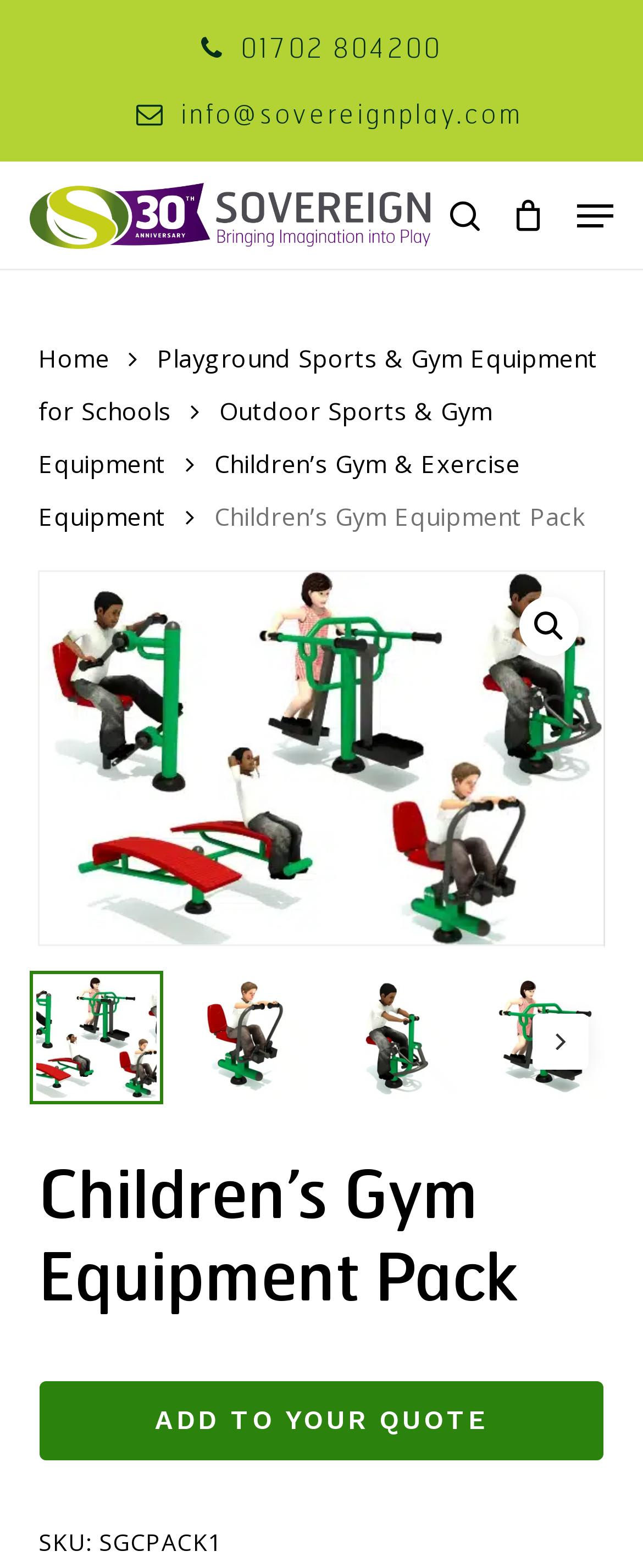What is the search button text?
Answer the question with a single word or phrase derived from the image.

SEARCH